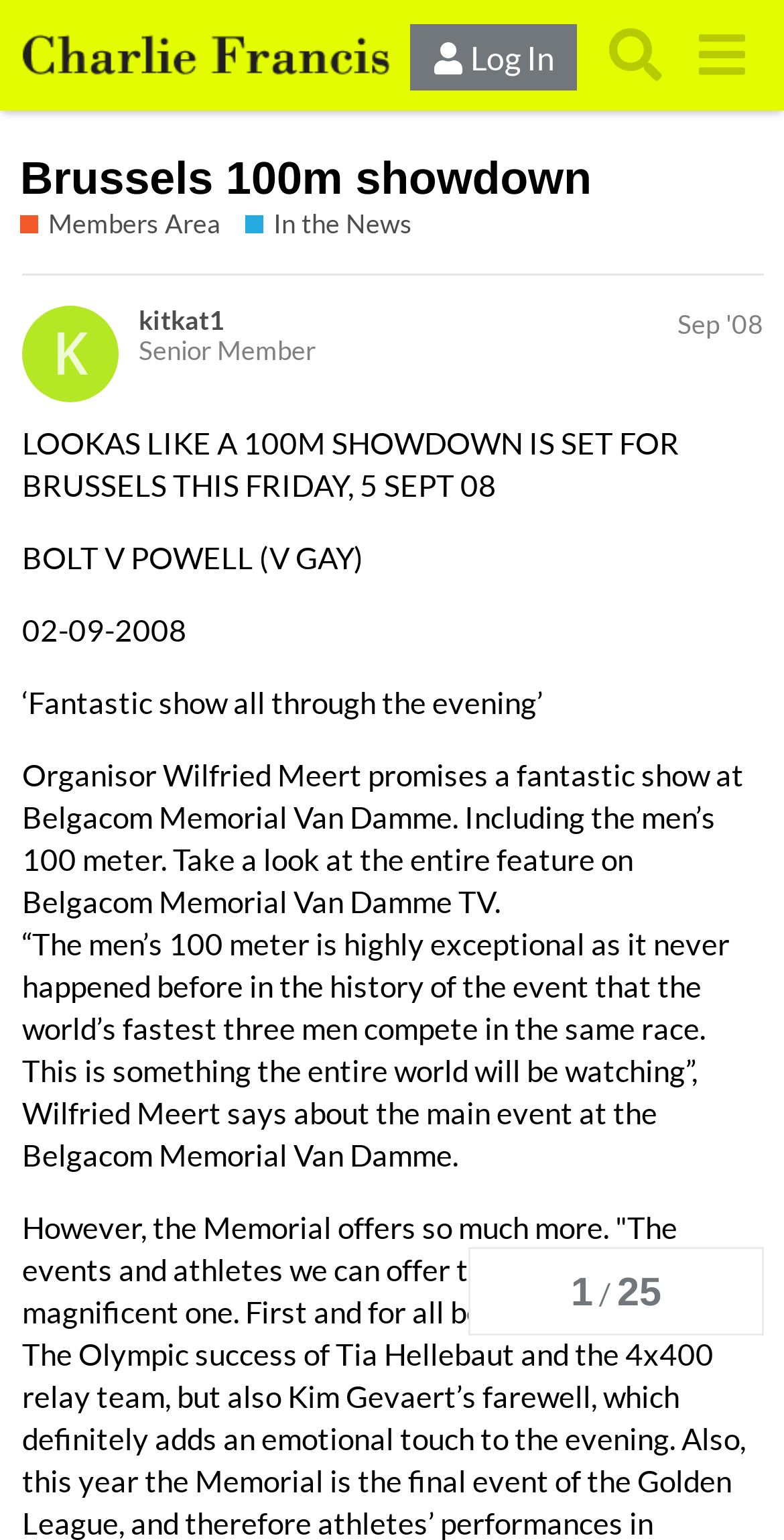Specify the bounding box coordinates for the region that must be clicked to perform the given instruction: "Click the 'Log In' button".

[0.523, 0.016, 0.736, 0.059]